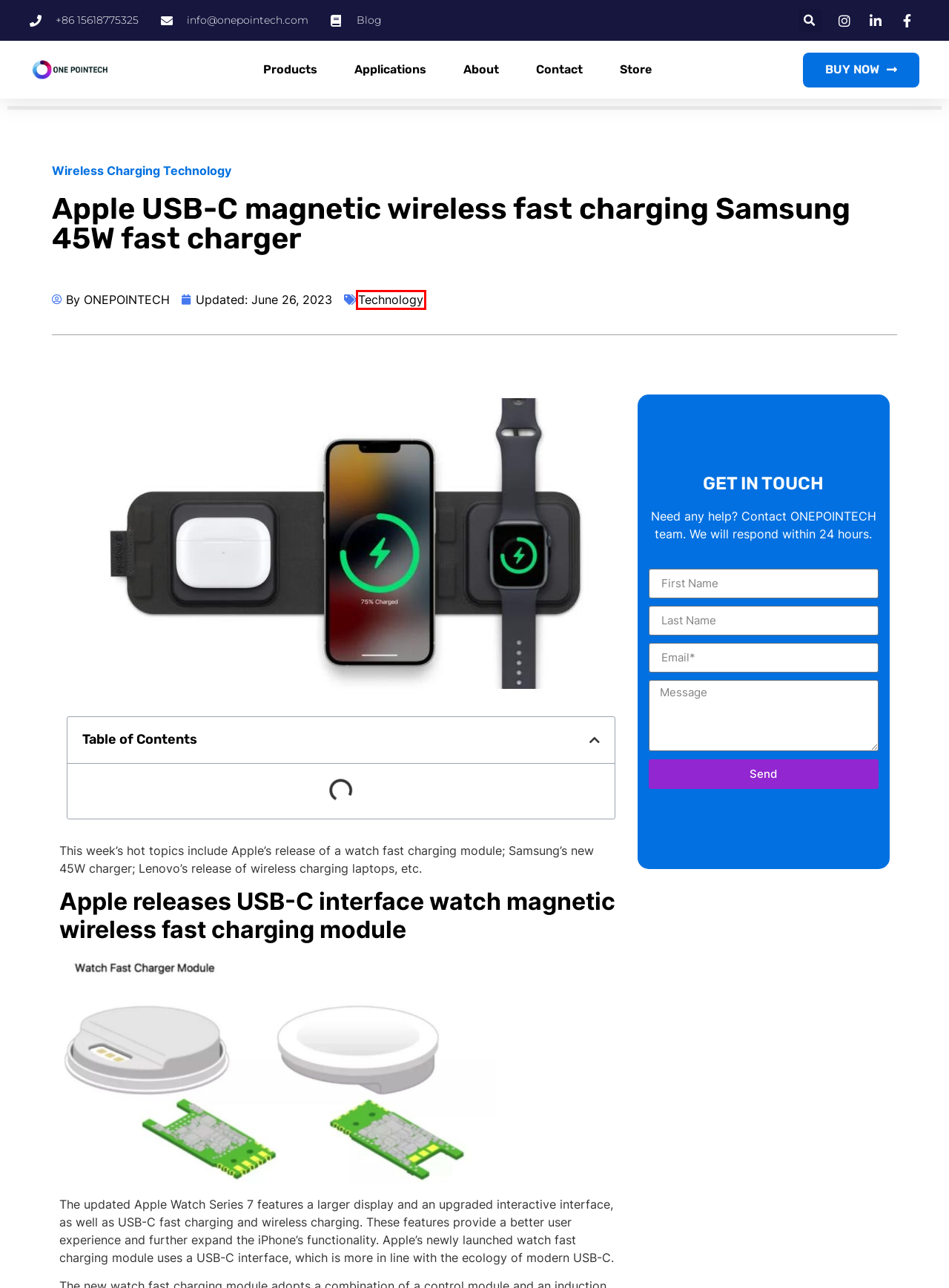Given a webpage screenshot with a red bounding box around a UI element, choose the webpage description that best matches the new webpage after clicking the element within the bounding box. Here are the candidates:
A. Wireless Charger Wholesale | Bulk Phone Chargers
B. Technology | ONEPOINTECH
C. Wireless Charging Blog | ONEPOINTECH
D. Wireless Charging Technology | ONEPOINTECH
E. About | ONEPOINTECH
F. ONEPOINTECH | ONEPOINTECH
G. Long Distance Wireless Charging Solutions| High Power Long Range Wireless Charging
H. Contact | ONEPOINTECH

B